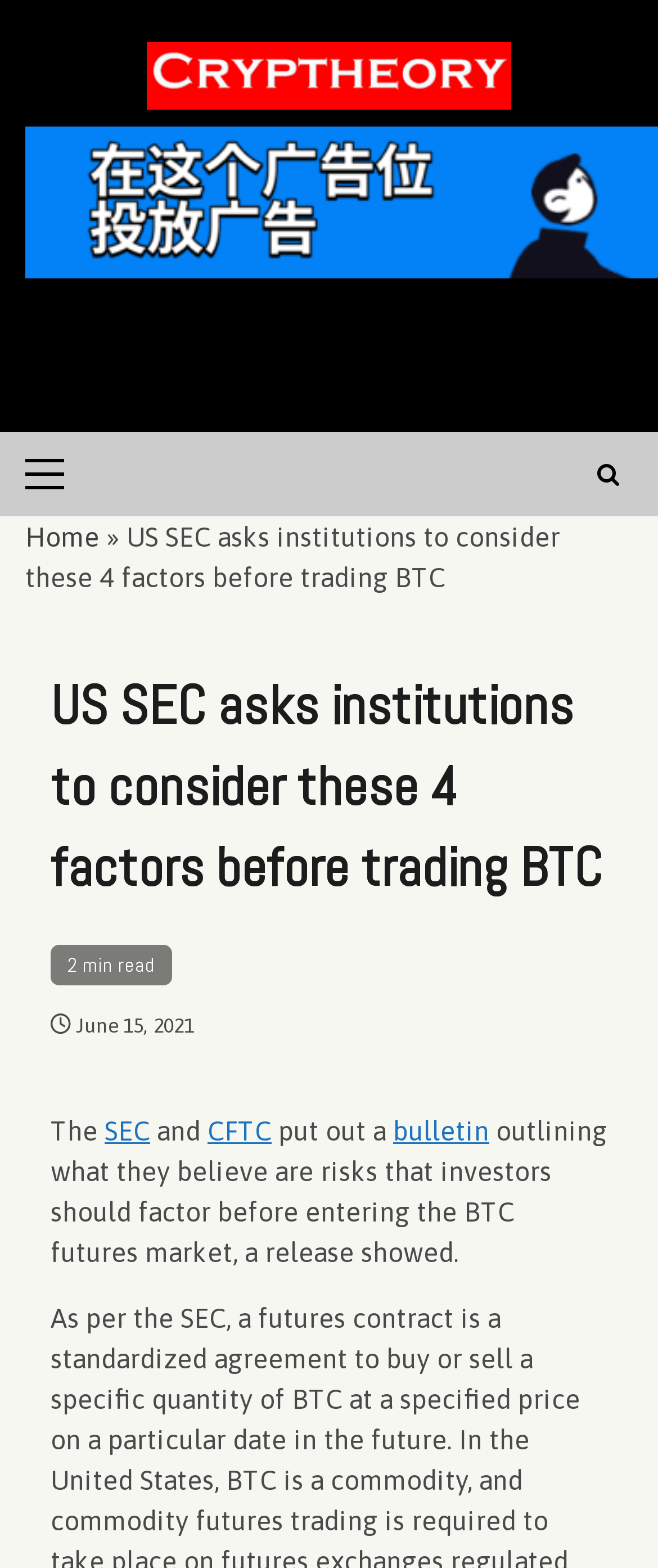What is the name of the website?
Provide a well-explained and detailed answer to the question.

The name of the website can be found at the top left corner of the webpage, where it says 'Cryptheory – Just Crypto' in a link format.